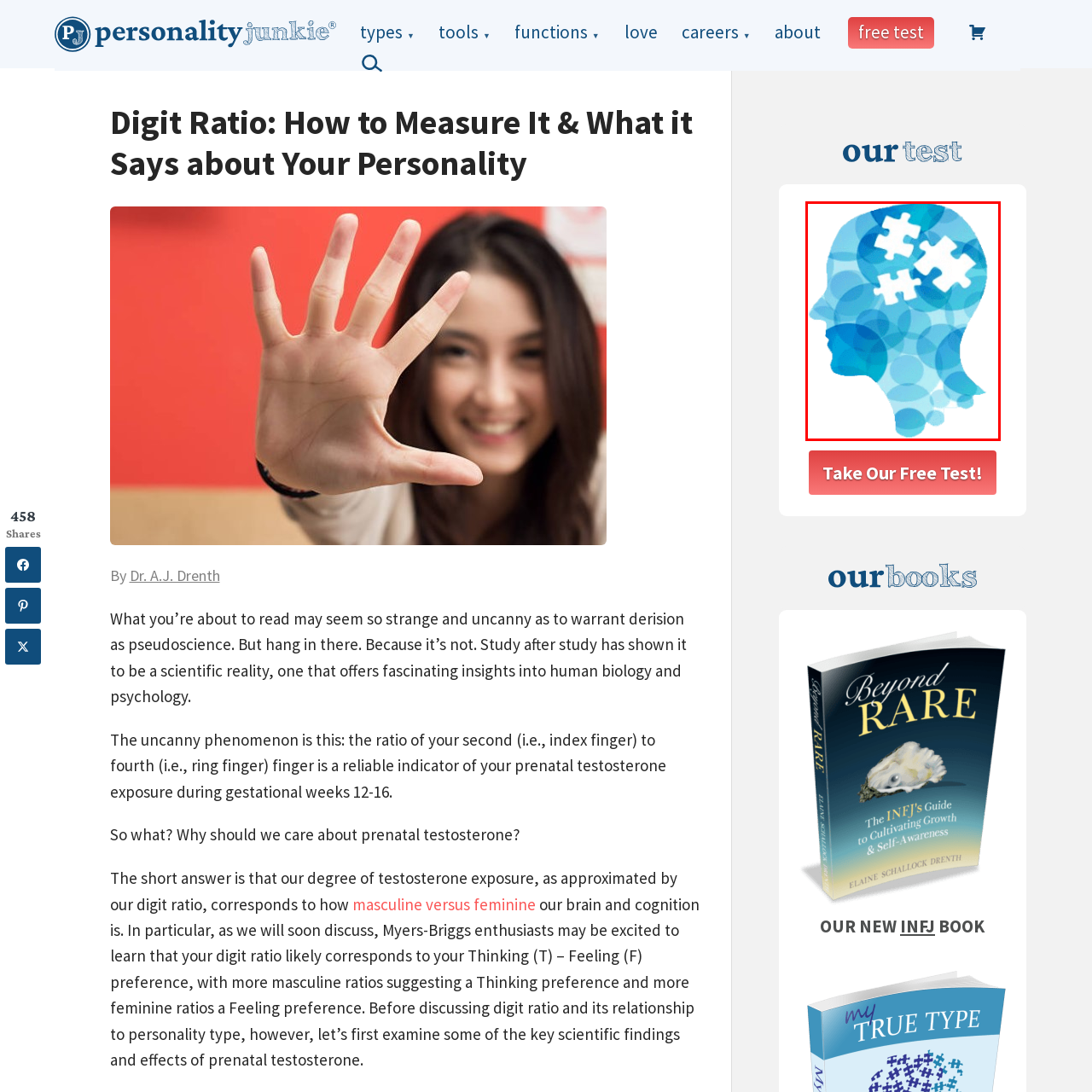Compose a thorough description of the image encased in the red perimeter.

The image features a stylized silhouette of a human head, depicted in varying shades of blue. Superimposed on this head are several puzzle pieces, symbolizing the complexity and intricacies of the human mind. This visual representation aligns with the theme of the webpage that discusses the relationship between digit length ratios and personality traits, emphasizing insights into psychology and personal identity. The head's design reflects a blend of creativity and intelligence, suggesting that understanding one's personality is akin to solving a puzzle. This imagery is particularly relevant to the context of exploring how biological factors may influence cognitive styles and preferences, as highlighted in the article.